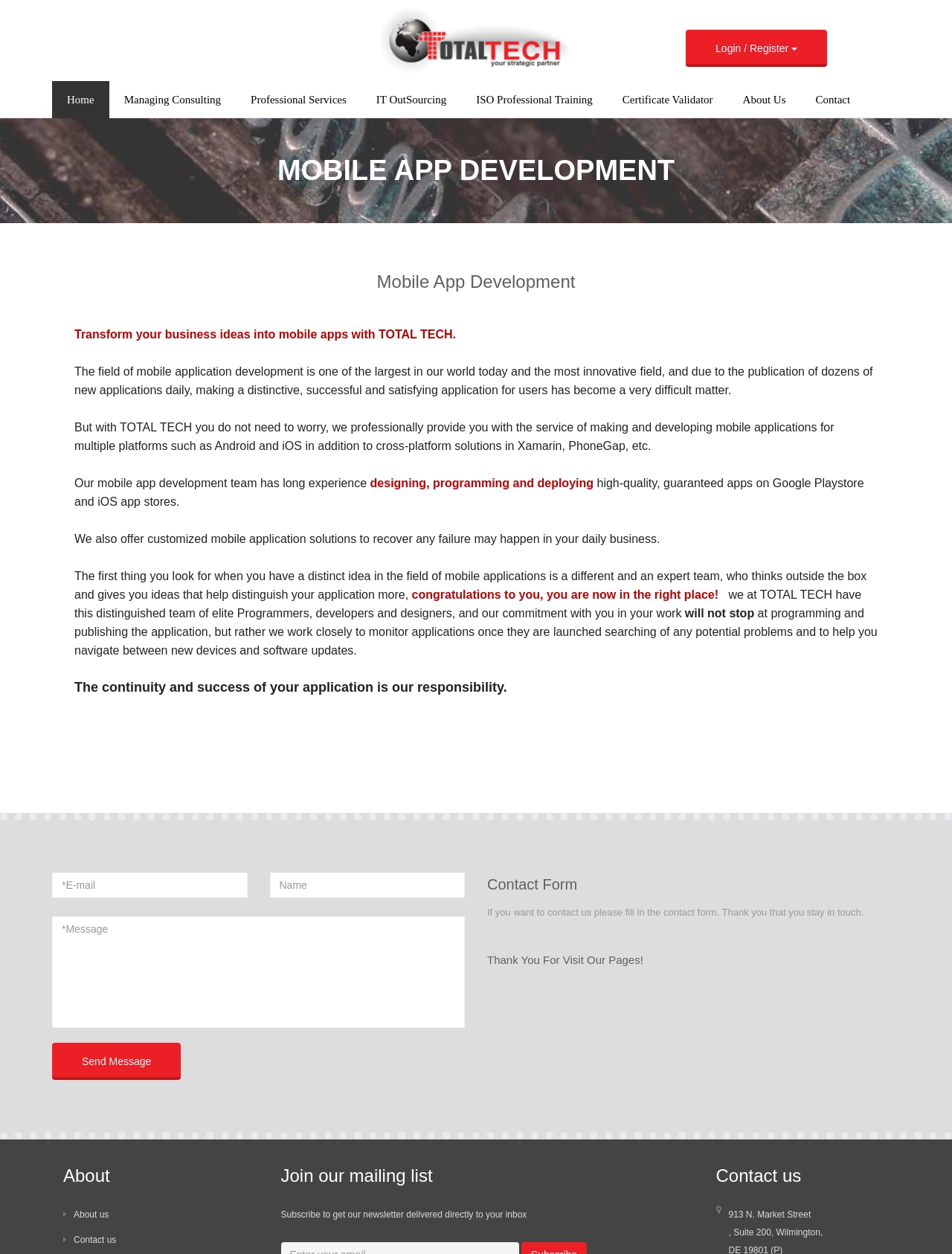Please specify the bounding box coordinates of the element that should be clicked to execute the given instruction: 'Click on the Contact link'. Ensure the coordinates are four float numbers between 0 and 1, expressed as [left, top, right, bottom].

[0.841, 0.065, 0.909, 0.094]